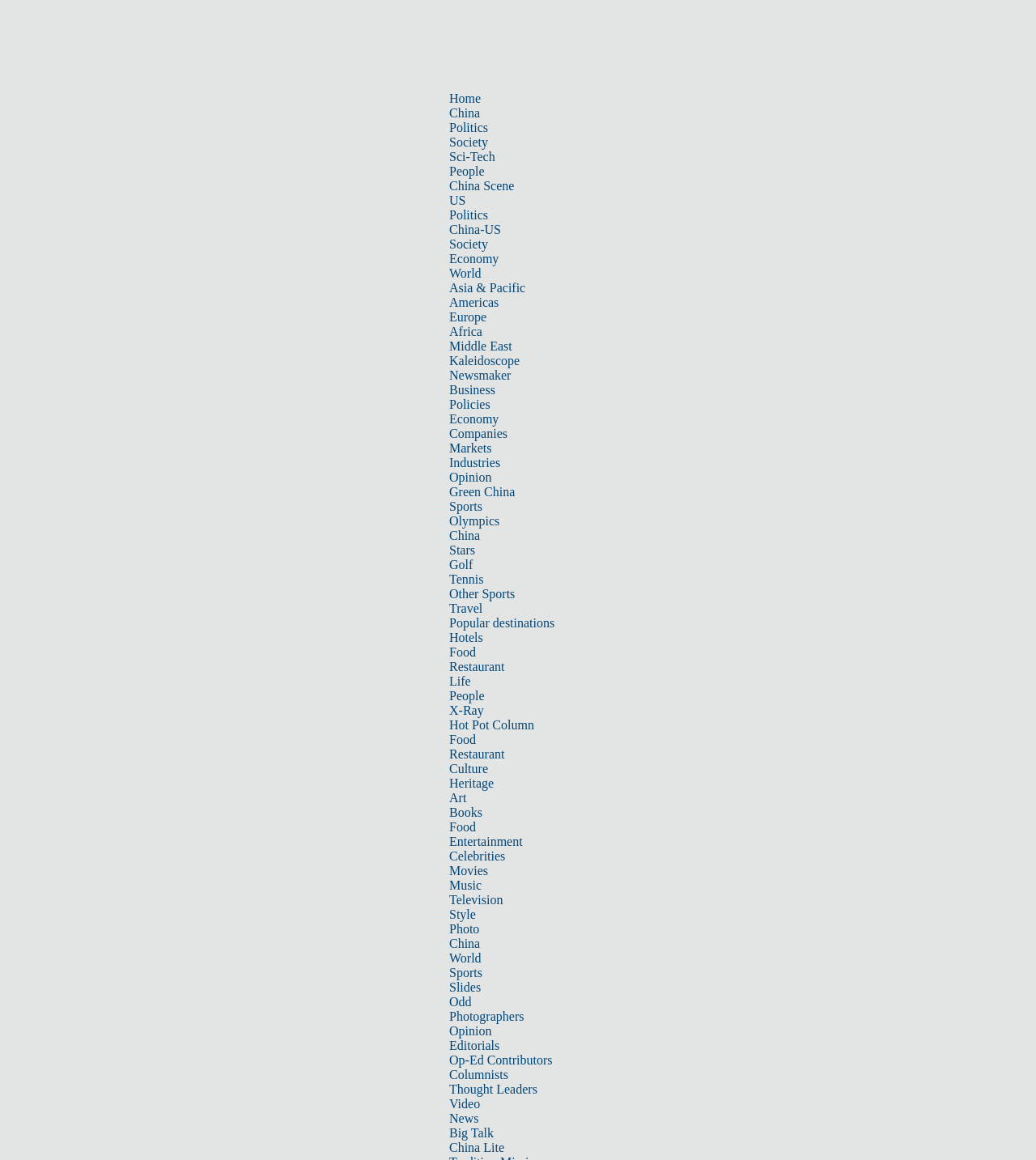Provide the bounding box coordinates for the UI element described in this sentence: "Hotels". The coordinates should be four float values between 0 and 1, i.e., [left, top, right, bottom].

[0.434, 0.544, 0.466, 0.555]